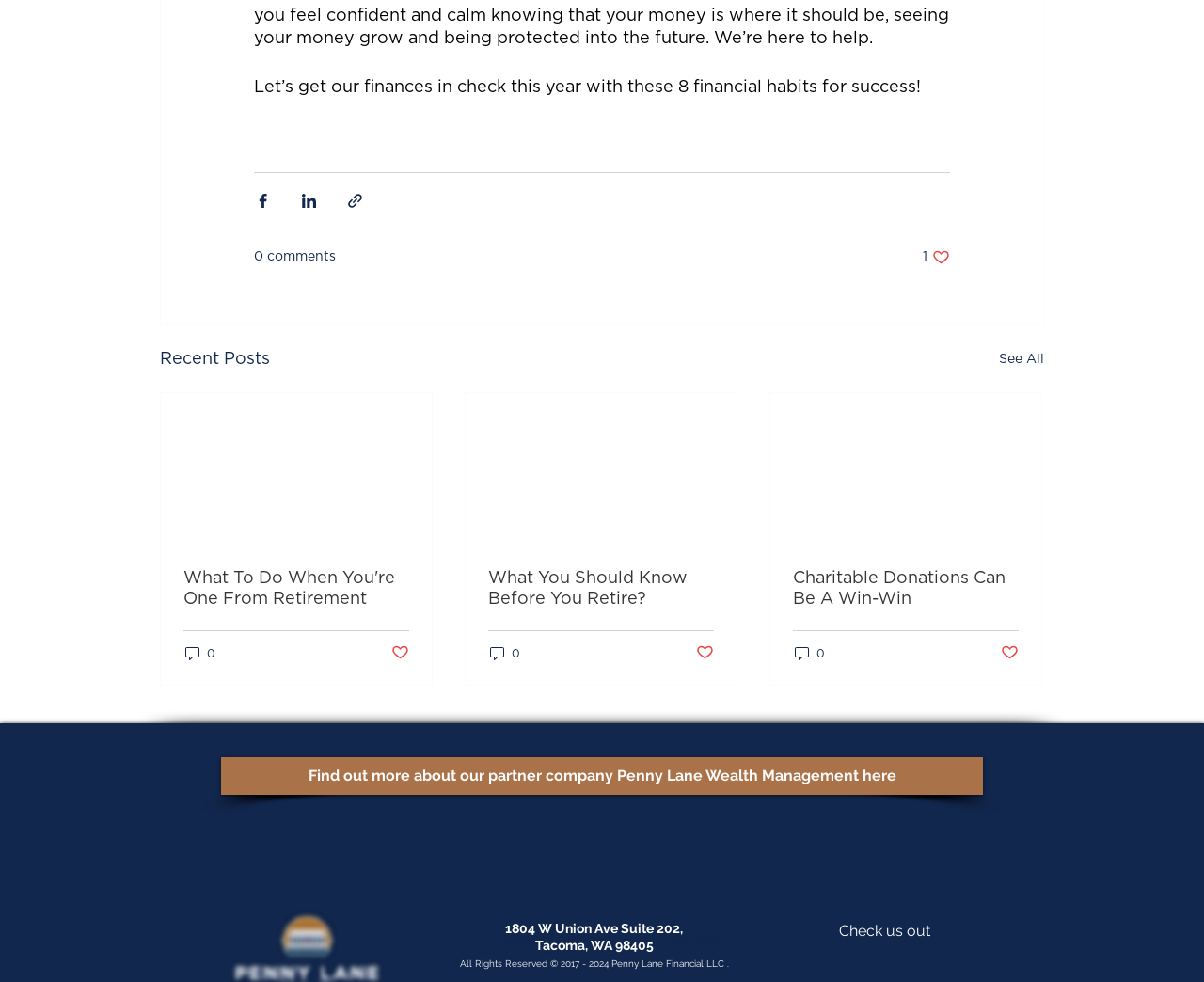What is the address of Penny Lane Financial LLC?
Kindly answer the question with as much detail as you can.

The static text '1804 W Union Ave Suite 202,' and 'Tacoma, WA 98405' together form the address of Penny Lane Financial LLC.